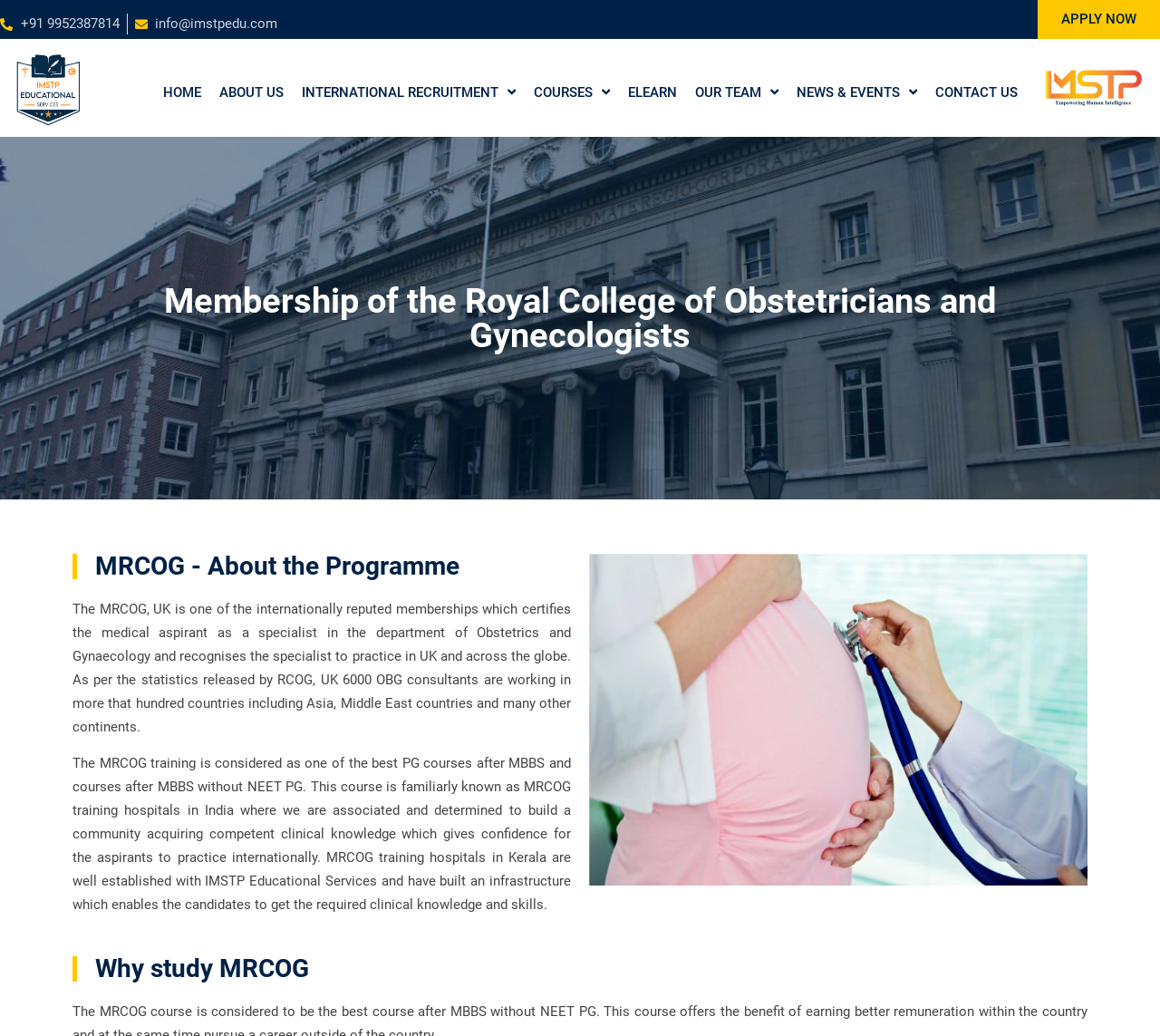Point out the bounding box coordinates of the section to click in order to follow this instruction: "Learn about PG Course after MBBS".

[0.008, 0.046, 0.074, 0.123]